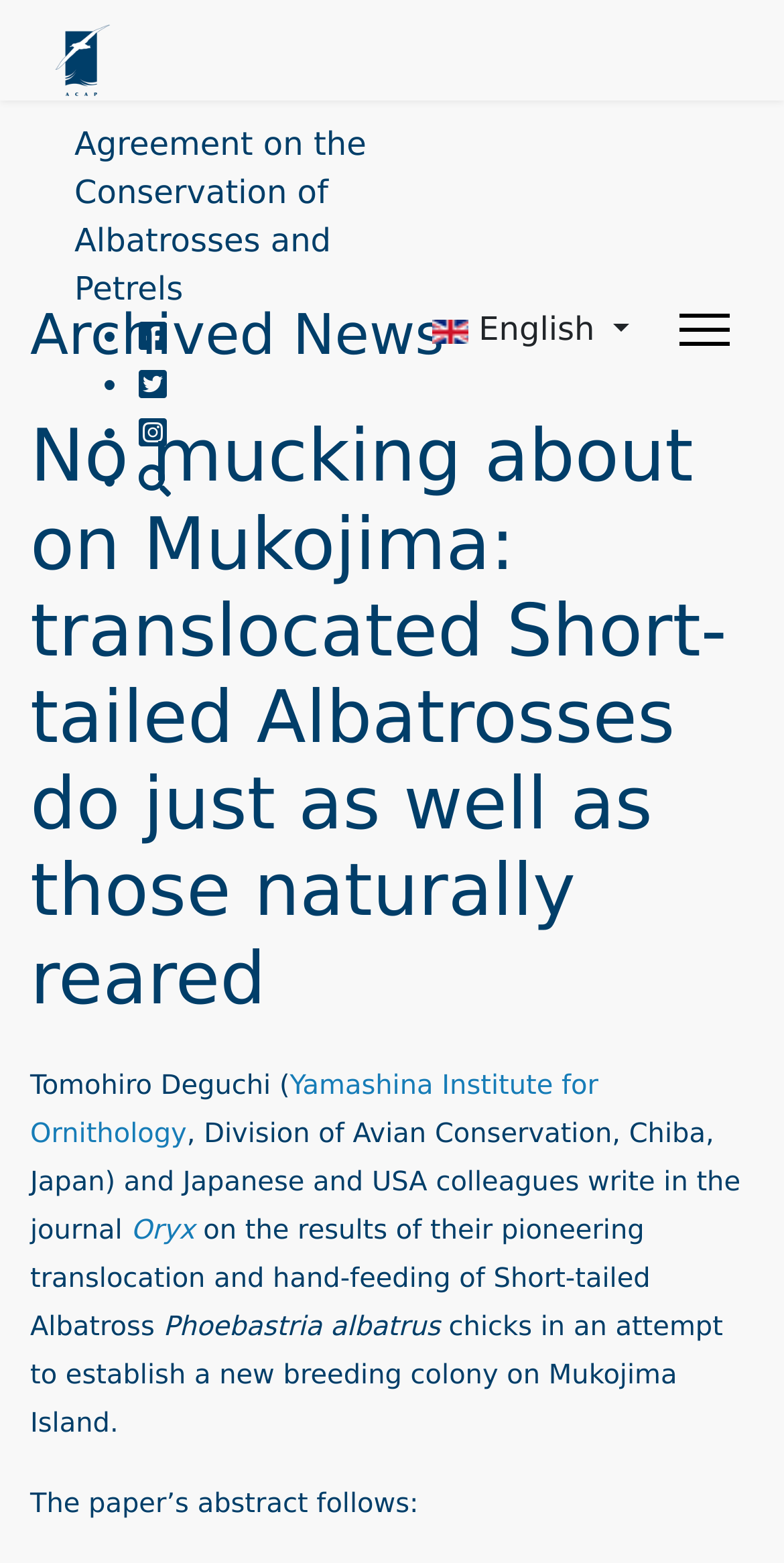Show the bounding box coordinates for the HTML element described as: "Yamashina Institute for Ornithology".

[0.038, 0.685, 0.763, 0.735]